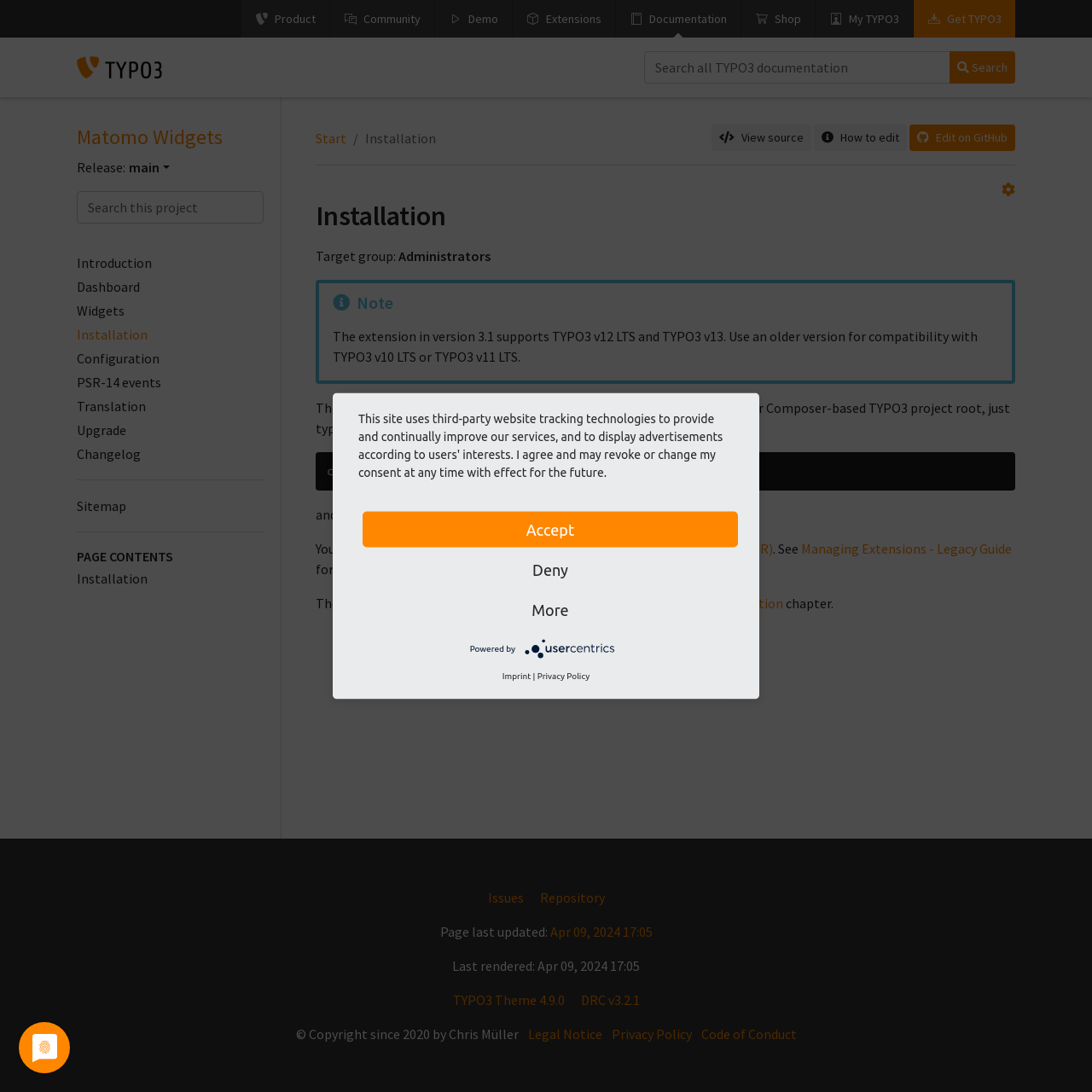Could you specify the bounding box coordinates for the clickable section to complete the following instruction: "Check price on Amazon Prime"?

None